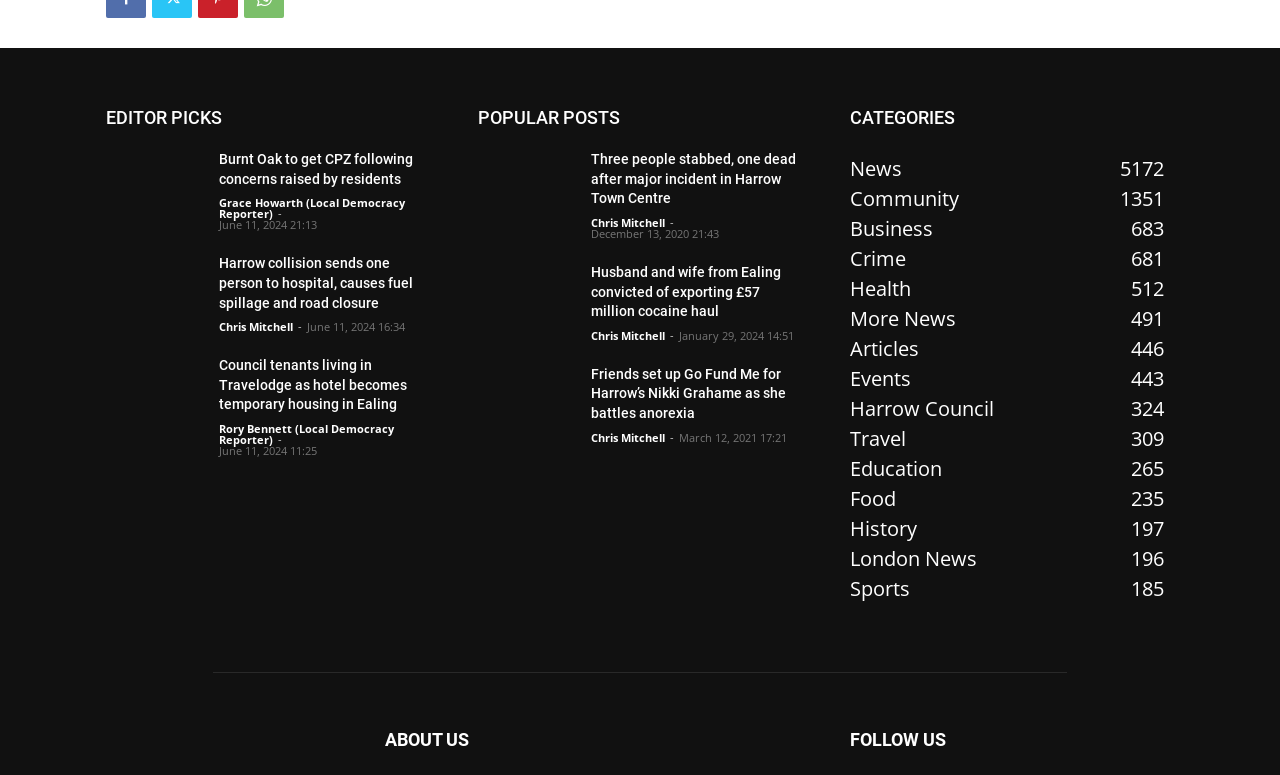Identify and provide the bounding box coordinates of the UI element described: "Grace Howarth (Local Democracy Reporter)". The coordinates should be formatted as [left, top, right, bottom], with each number being a float between 0 and 1.

[0.171, 0.252, 0.317, 0.286]